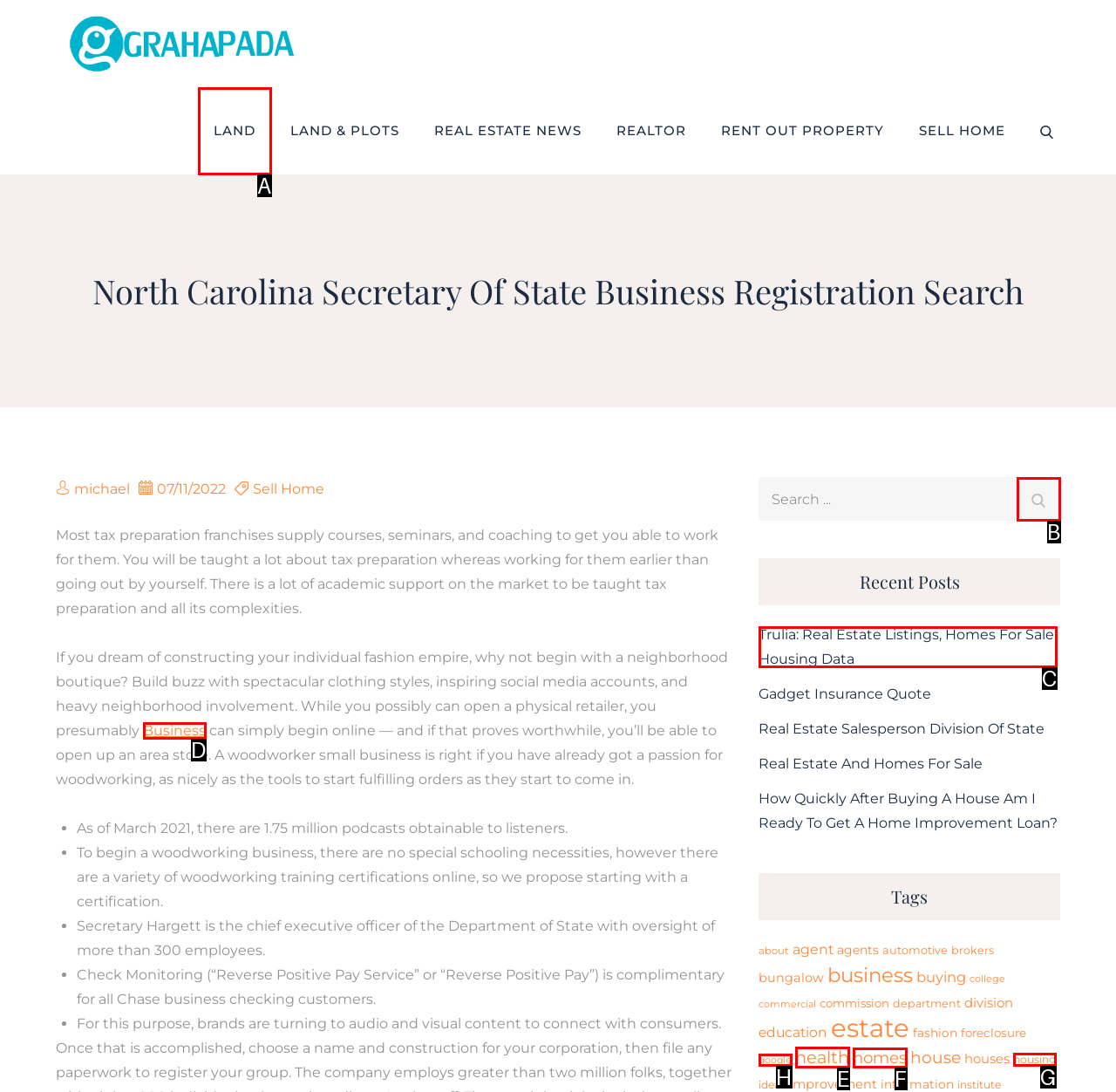Choose the letter that best represents the description: parent_node: Search for: value="Search". Answer with the letter of the selected choice directly.

B